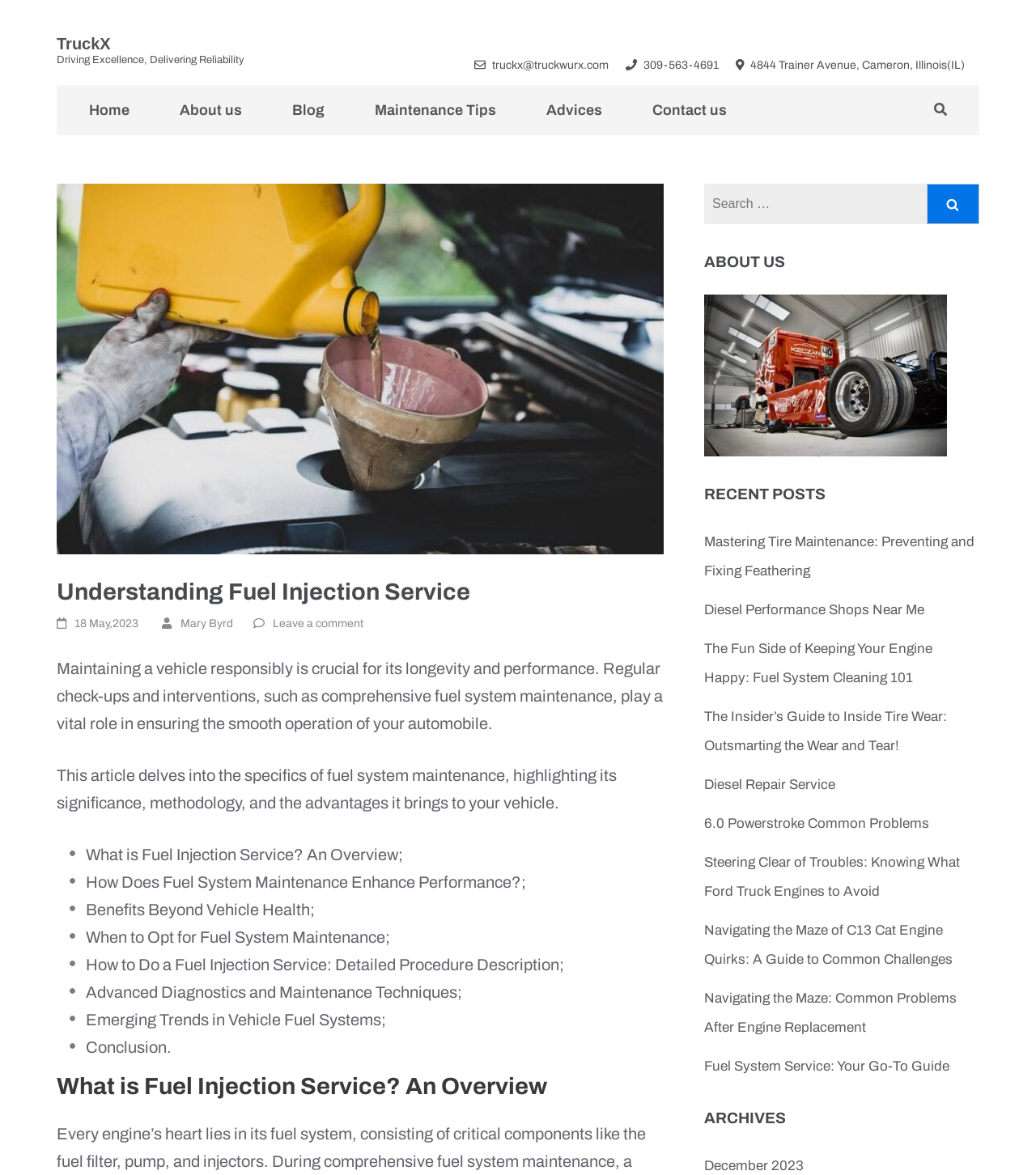Given the content of the image, can you provide a detailed answer to the question?
What is the company name?

The company name is found in the top-left corner of the webpage, where it says 'TruckX' with a link to the company's website.